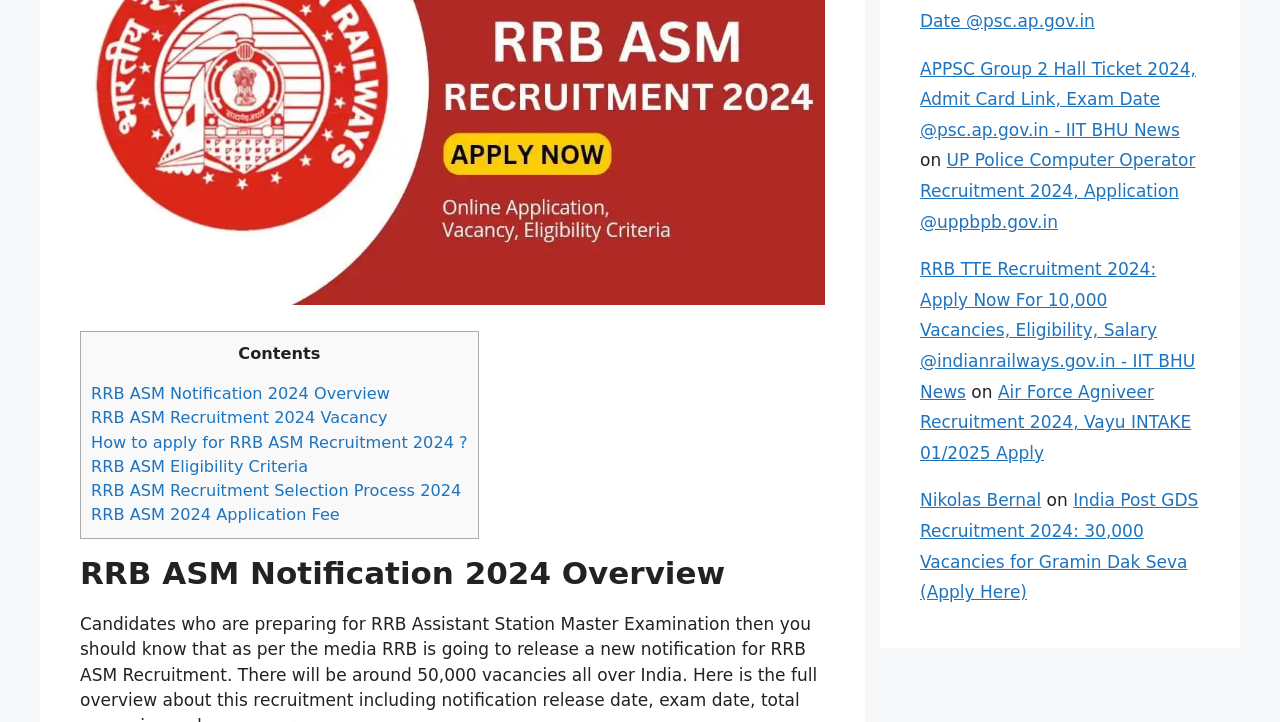Give a one-word or one-phrase response to the question: 
What is the text between the second and third links in the footer?

on